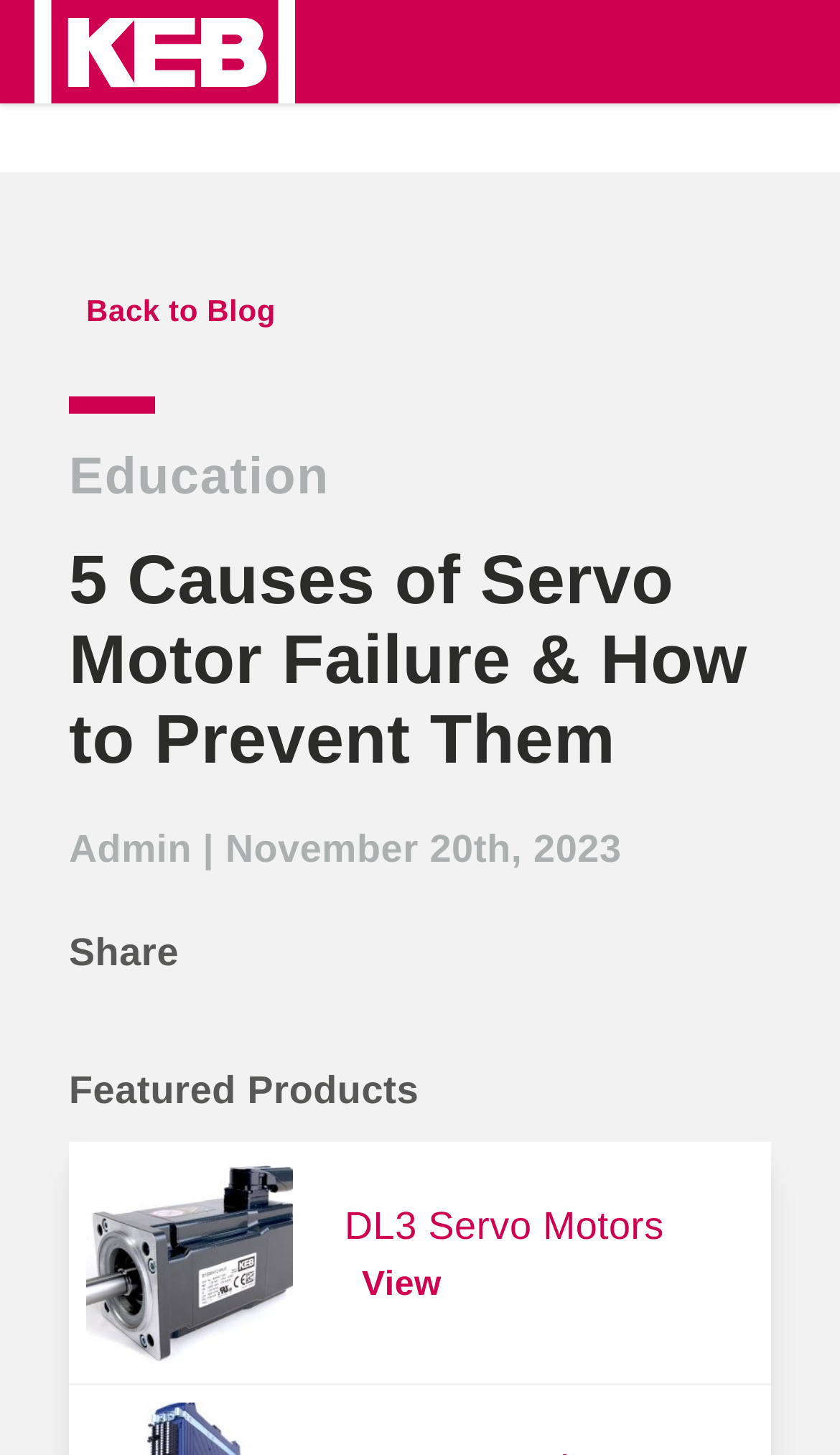Provide the bounding box coordinates, formatted as (top-left x, top-left y, bottom-right x, bottom-right y), with all values being floating point numbers between 0 and 1. Identify the bounding box of the UI element that matches the description: Back to Blog

[0.082, 0.19, 0.918, 0.237]